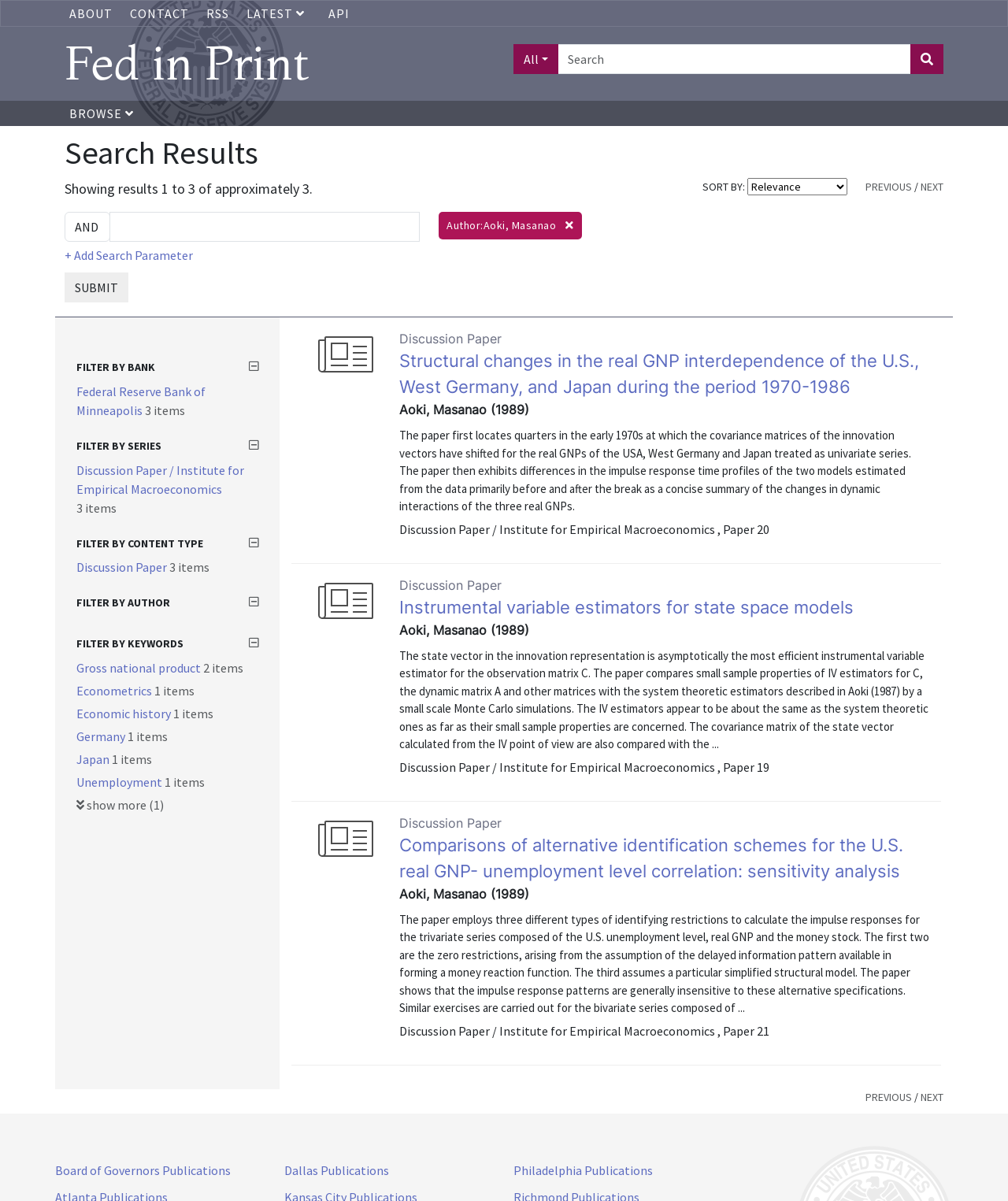What is the topic of the discussion paper?
Using the visual information, respond with a single word or phrase.

GNP and unemployment